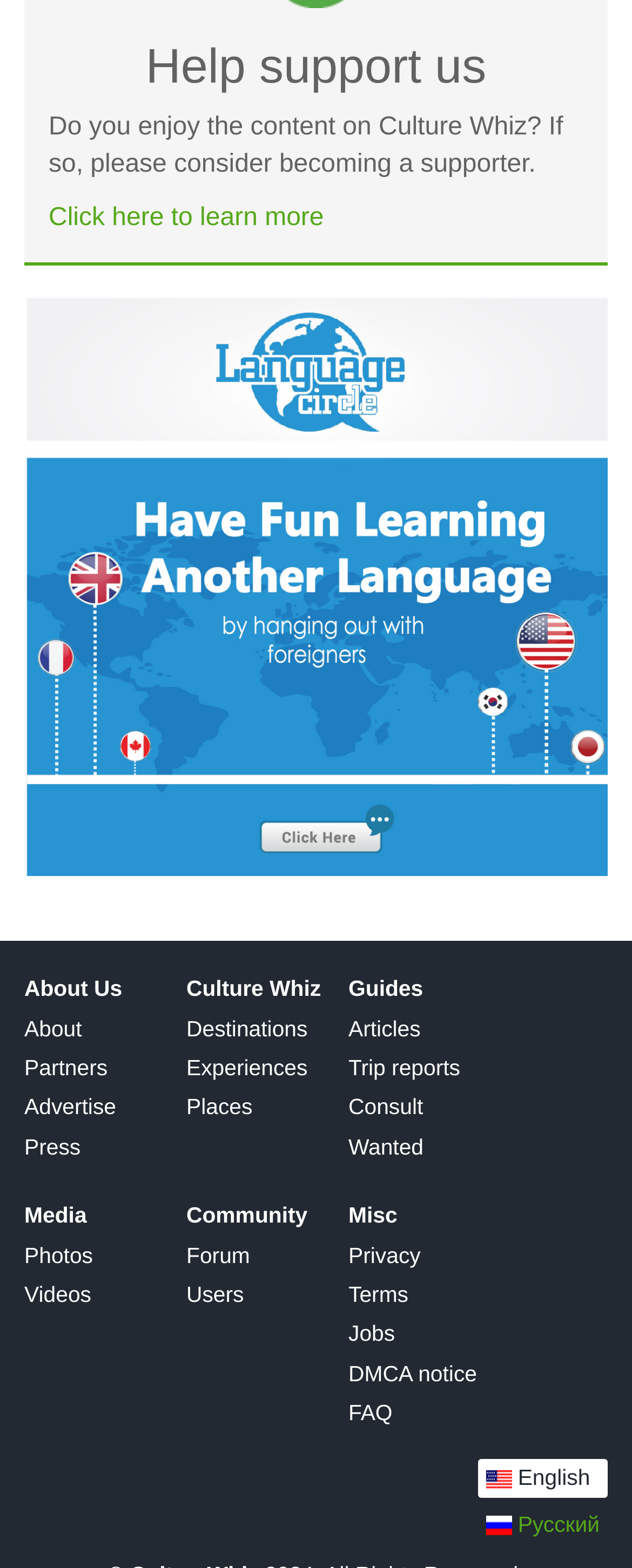What are the main categories on the webpage?
Based on the screenshot, respond with a single word or phrase.

Destinations, Experiences, Places